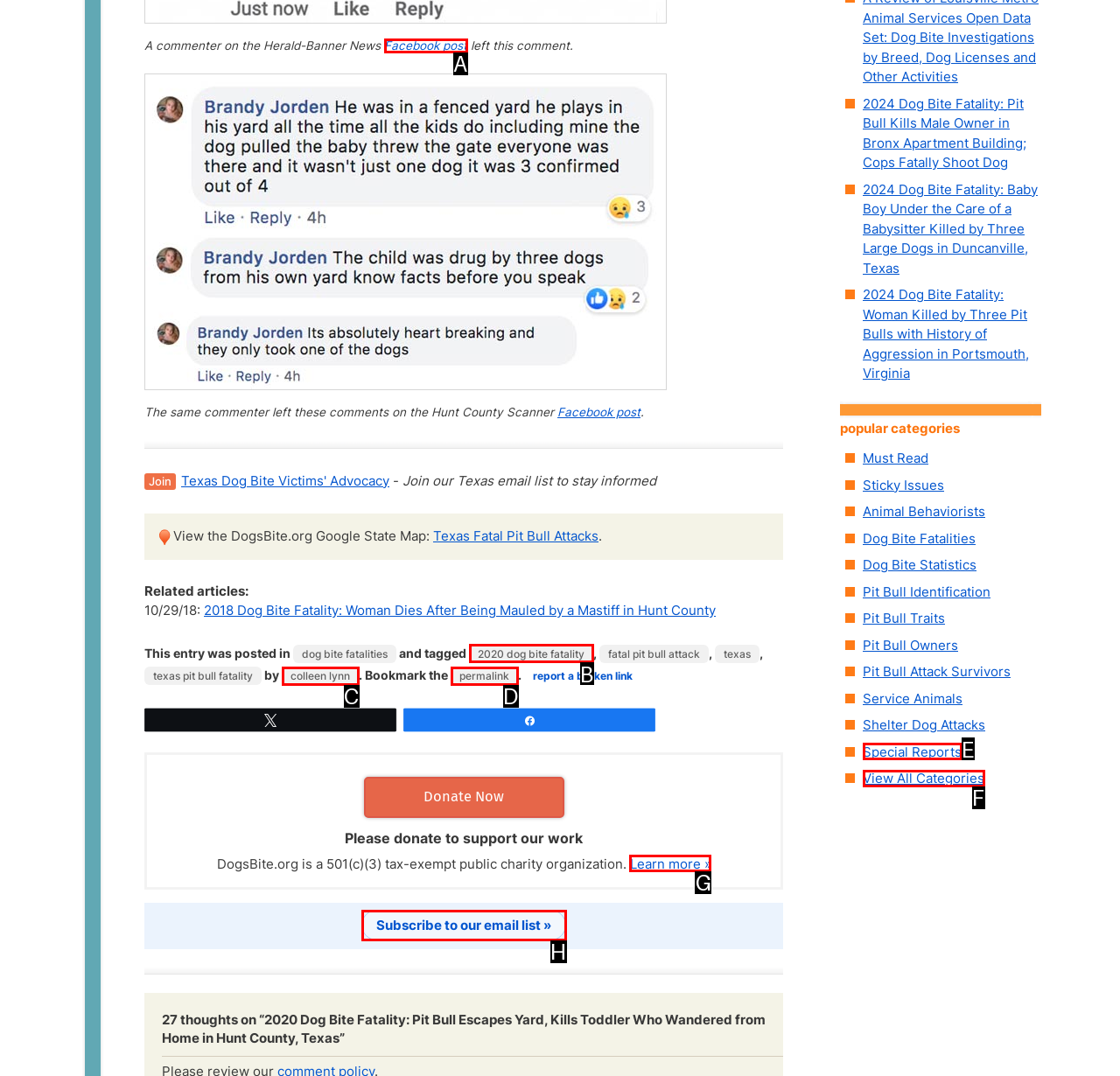For the task "Learn more about DogsBite.org", which option's letter should you click? Answer with the letter only.

G